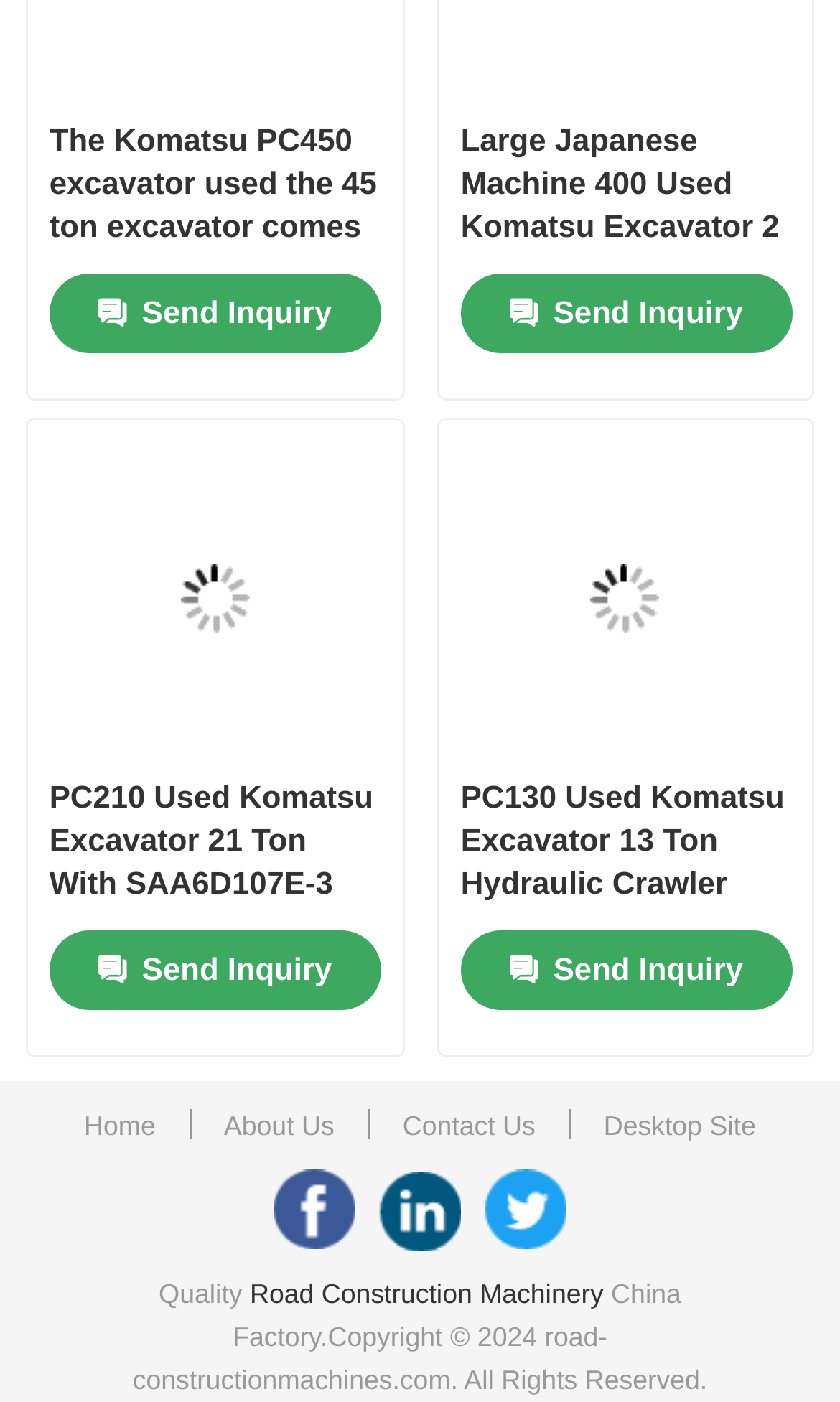Bounding box coordinates must be specified in the format (top-left x, top-left y, bottom-right x, bottom-right y). All values should be floating point numbers between 0 and 1. What are the bounding box coordinates of the UI element described as: Used Construction Machinery

[0.08, 0.538, 0.92, 0.622]